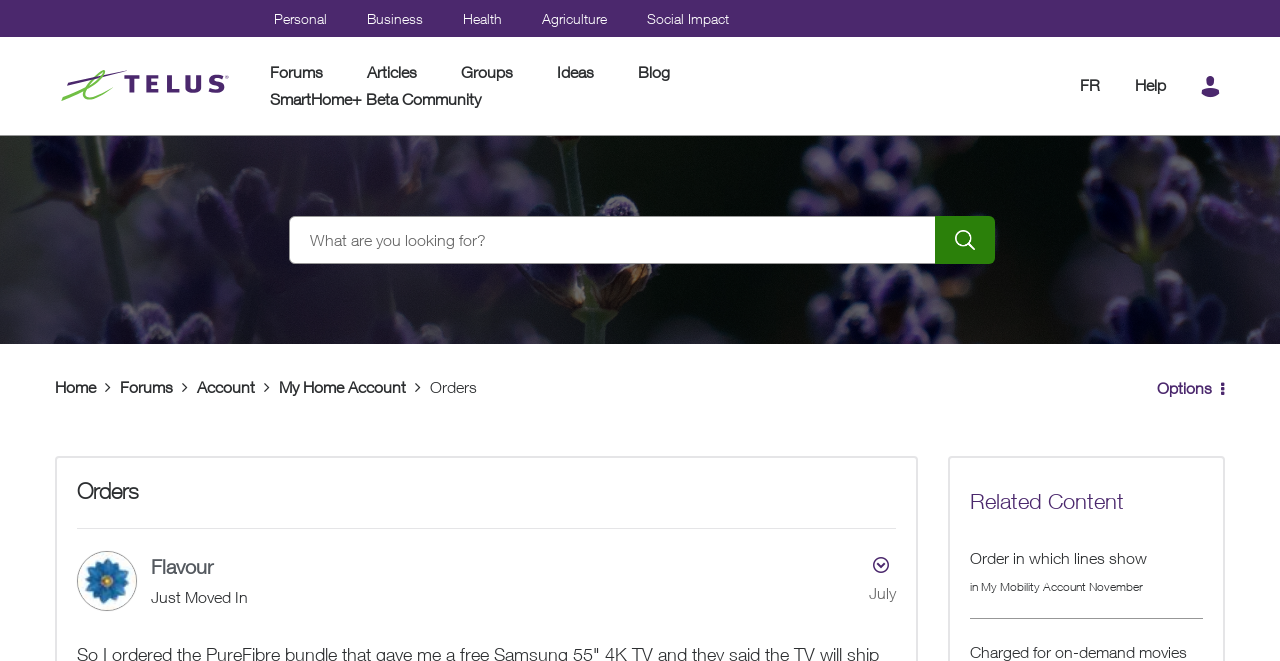Carefully examine the image and provide an in-depth answer to the question: What is the purpose of the search button?

I inferred the purpose of the search button by its label 'Search' and its location next to a textbox, which suggests that it is used to search for something on the webpage.